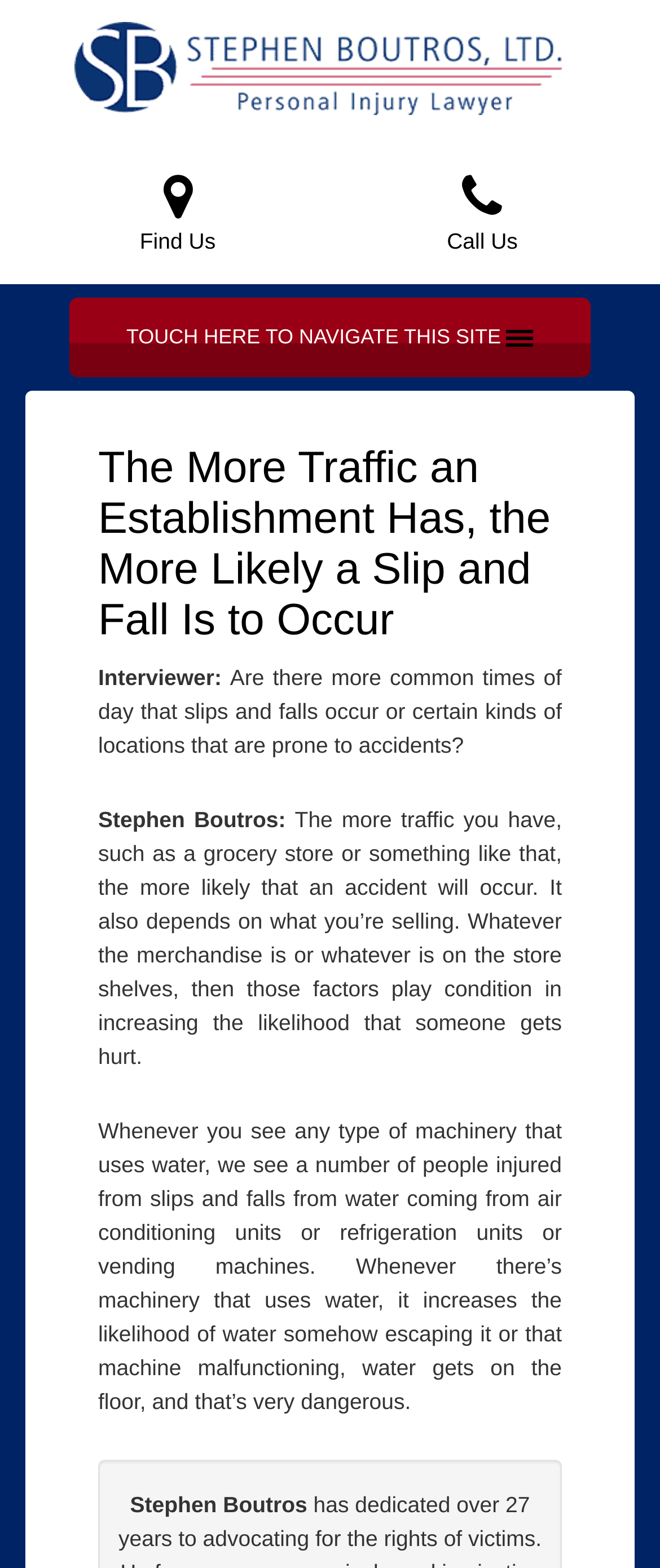What type of establishment is prone to accidents?
Please respond to the question with a detailed and informative answer.

Based on the conversation between the interviewer and Stephen Boutros, it is mentioned that the more traffic an establishment has, the more likely an accident will occur. Stephen Boutros gives an example of a grocery store, which suggests that grocery stores are prone to accidents.